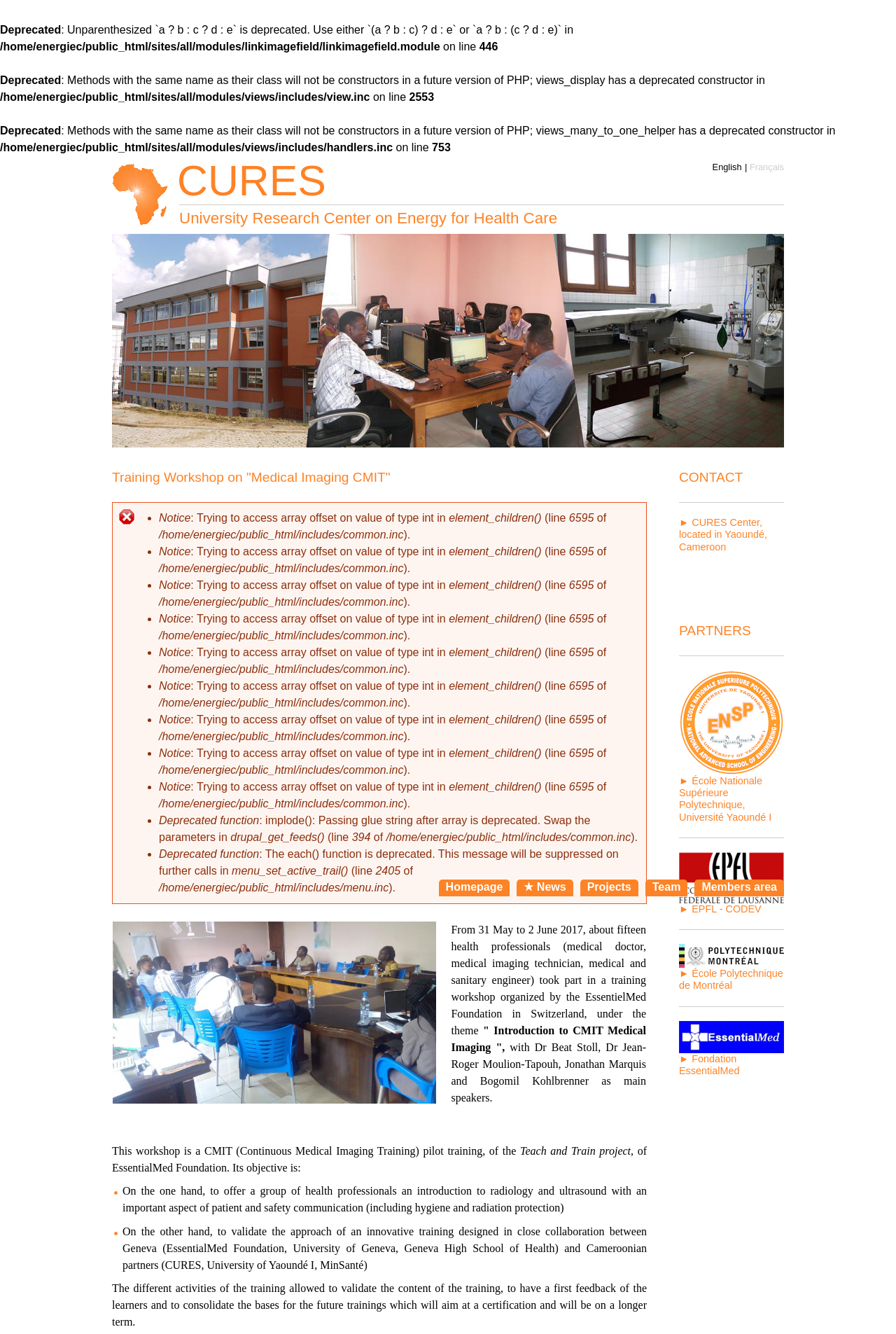Determine the bounding box coordinates for the area that needs to be clicked to fulfill this task: "Click on 'Home'". The coordinates must be given as four float numbers between 0 and 1, i.e., [left, top, right, bottom].

[0.125, 0.117, 0.195, 0.175]